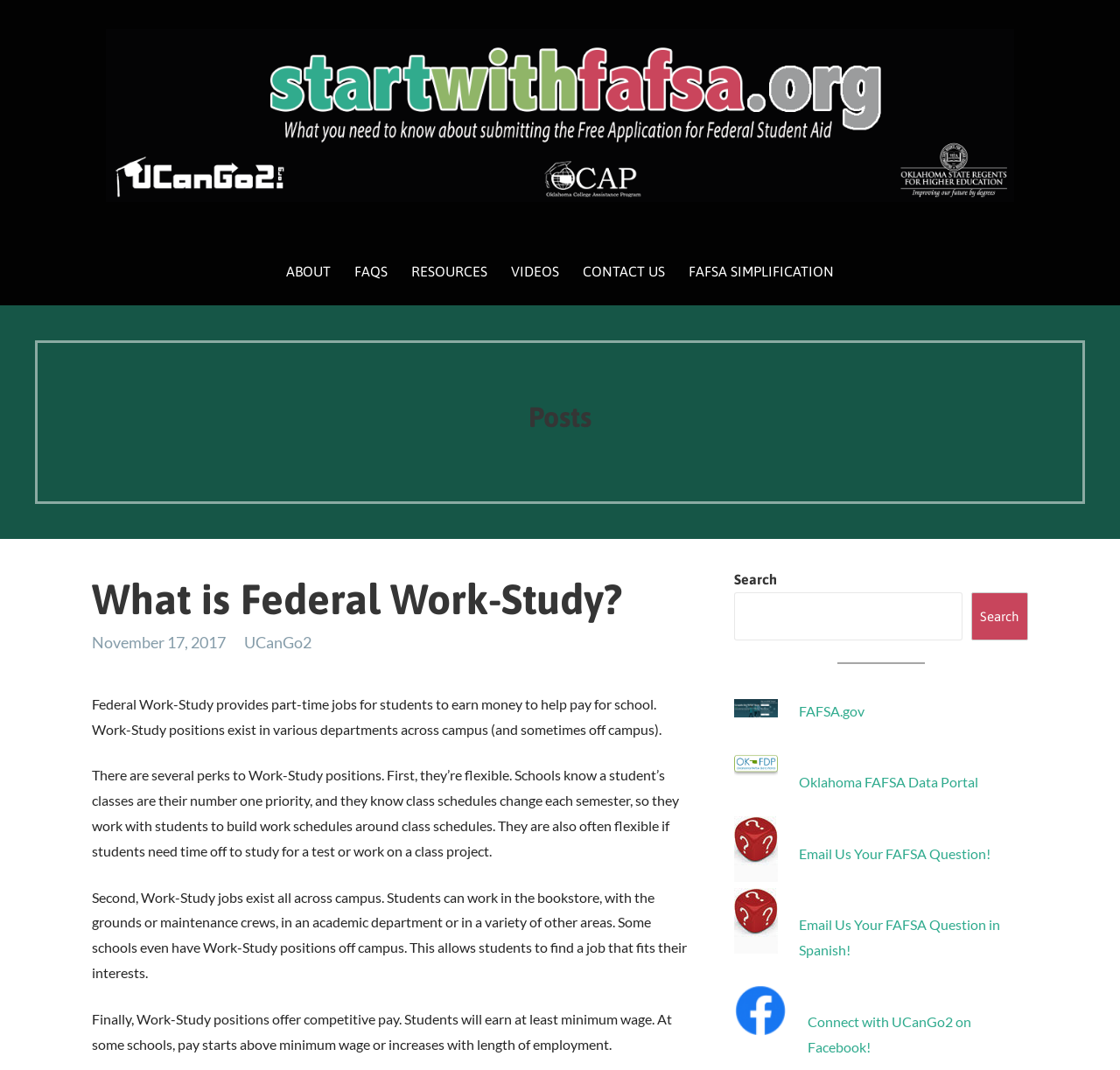Identify the bounding box coordinates for the element you need to click to achieve the following task: "Search for something". The coordinates must be four float values ranging from 0 to 1, formatted as [left, top, right, bottom].

[0.655, 0.553, 0.859, 0.598]